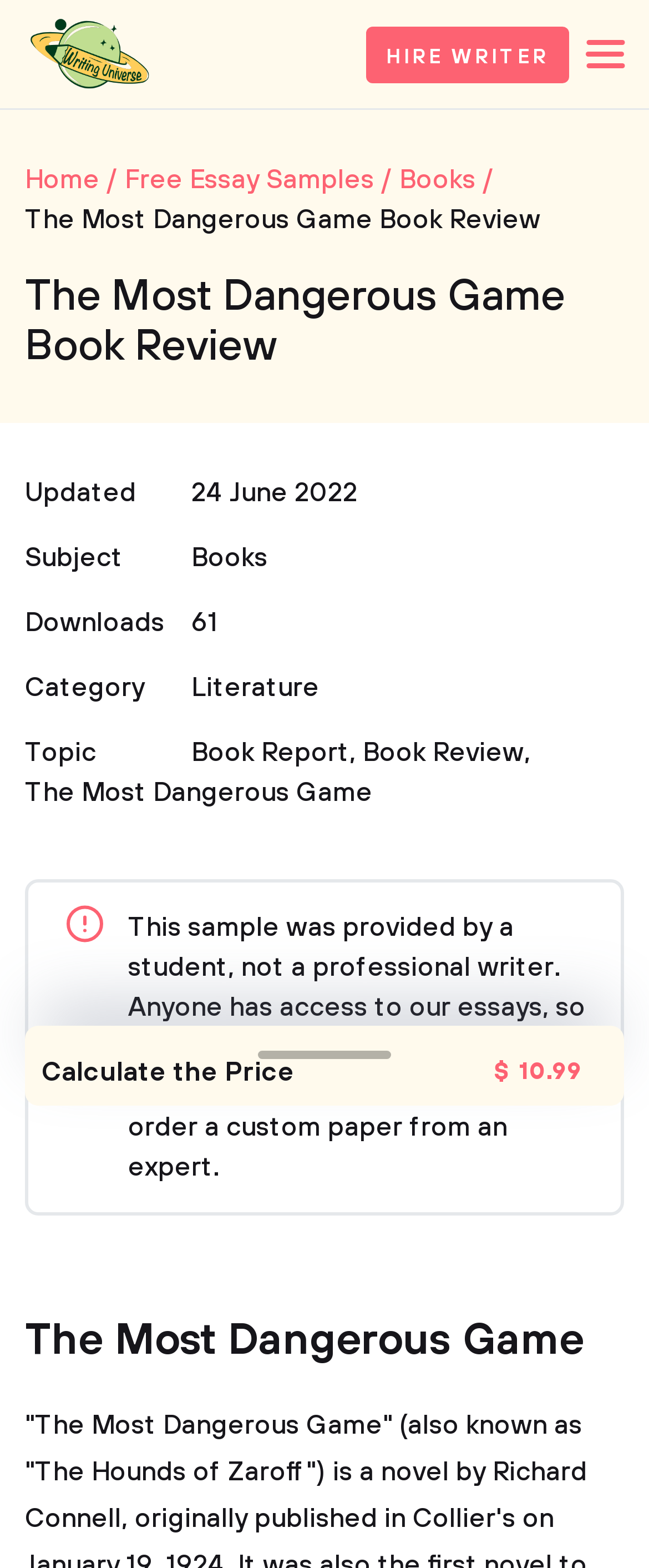Find the bounding box of the web element that fits this description: "Menu and widgets".

None